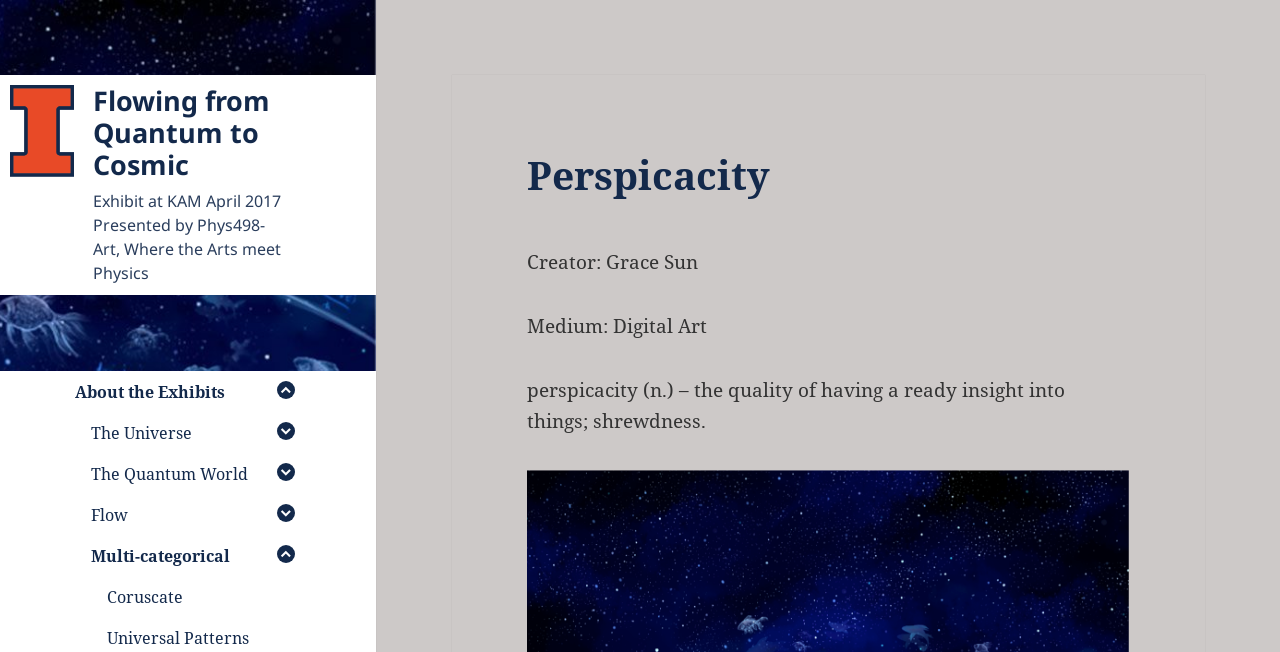Generate a comprehensive description of the webpage.

The webpage is about an exhibit called "Perspicacity – Flowing from Quantum to Cosmic" presented at the KAM in April 2017. At the top, there is a link to "Flowing from Quantum to Cosmic" followed by a brief description of the exhibit. Below this, there are several links to different sections, including "About the Exhibits", "The Universe", "The Quantum World", "Flow", "Multi-categorical", and "Coruscate". Each of these links has a corresponding button to expand or collapse a child menu.

On the right side of the page, there is a section dedicated to the artwork "Coruscate". This section has a header with the title "Perspicacity" and provides information about the artwork, including the creator's name, medium, and a definition of the word "perspicacity".